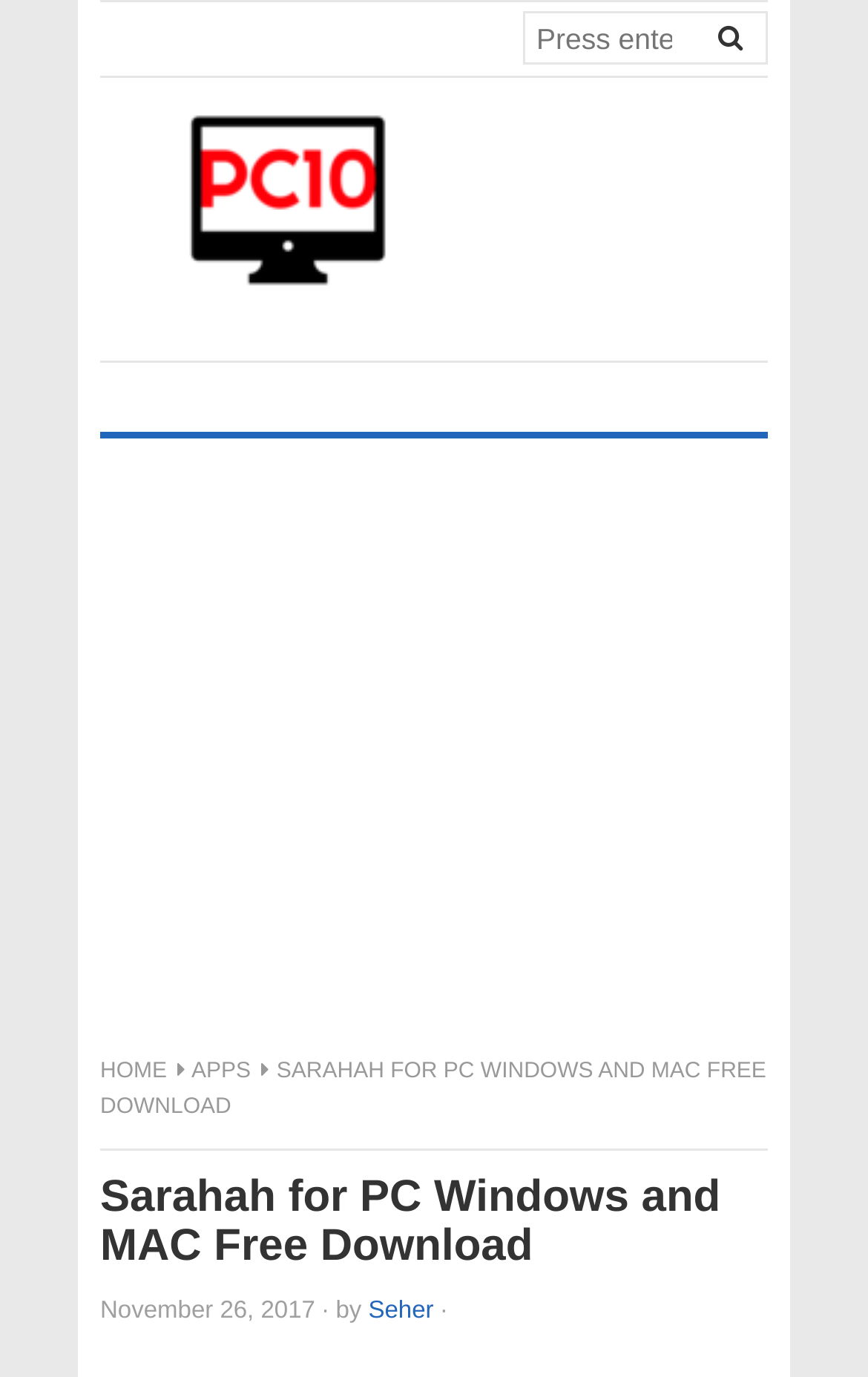Find the bounding box of the element with the following description: "alt="Apps For PC"". The coordinates must be four float numbers between 0 and 1, formatted as [left, top, right, bottom].

[0.218, 0.207, 0.449, 0.231]